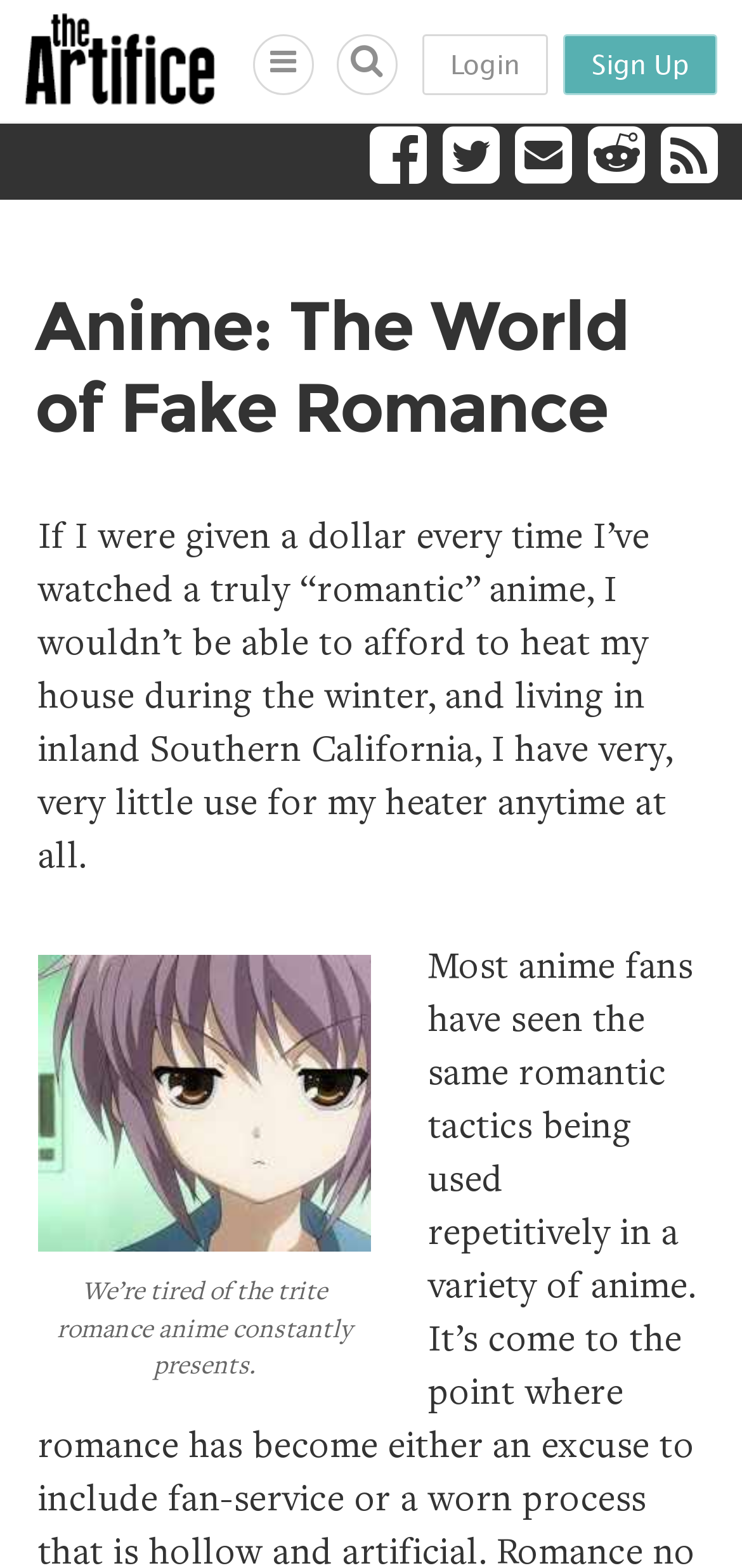Provide the bounding box coordinates for the UI element that is described as: "Sign Up".

[0.759, 0.022, 0.967, 0.061]